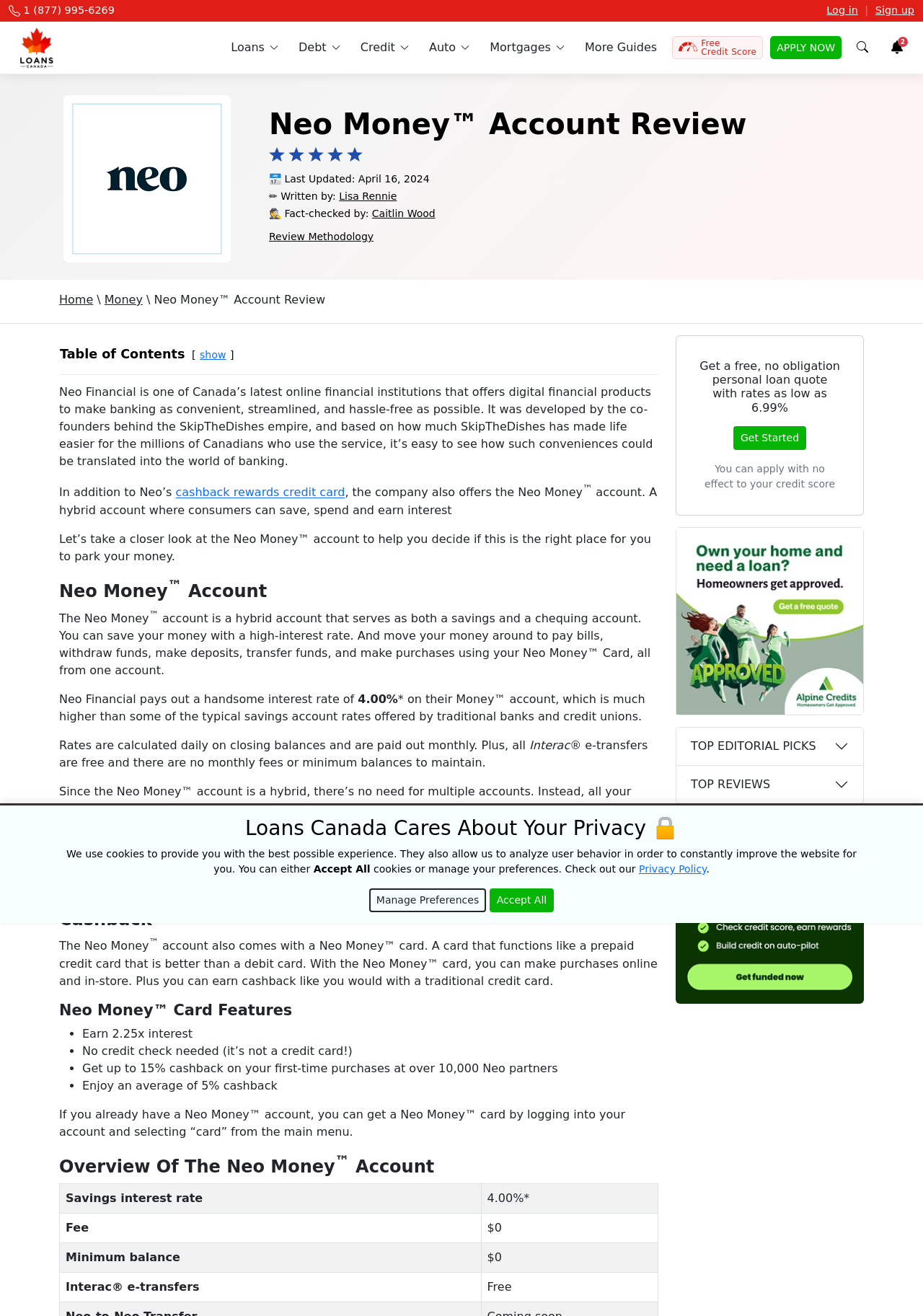Is there a monthly fee for the Neo Money™ account?
Can you provide a detailed and comprehensive answer to the question?

I determined the answer by reading the text '...and there are no monthly fees or minimum balances to maintain.' which explicitly states that there is no monthly fee.